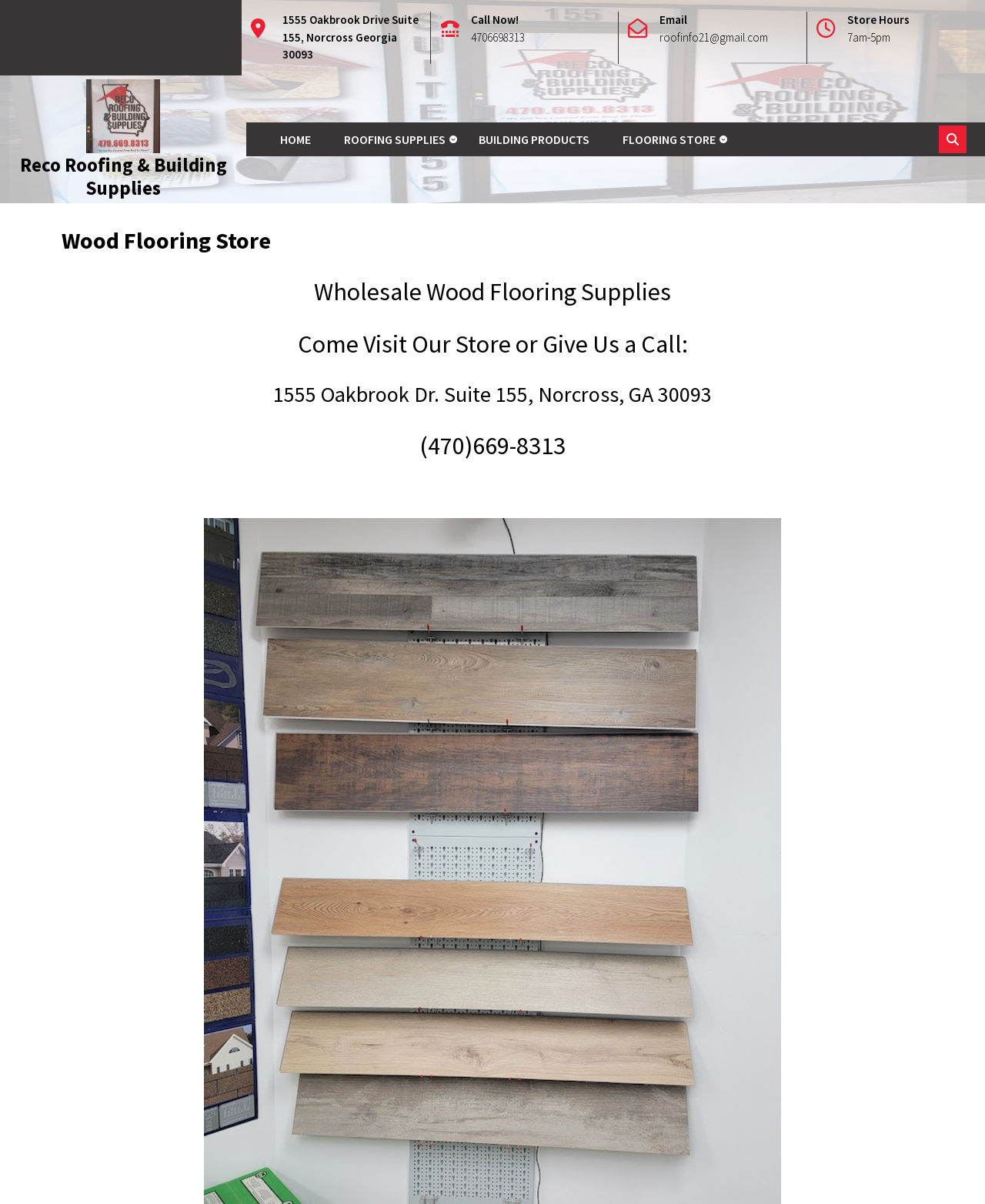Please predict the bounding box coordinates of the element's region where a click is necessary to complete the following instruction: "Click the 'Call Now!' button". The coordinates should be represented by four float numbers between 0 and 1, i.e., [left, top, right, bottom].

[0.478, 0.01, 0.527, 0.022]